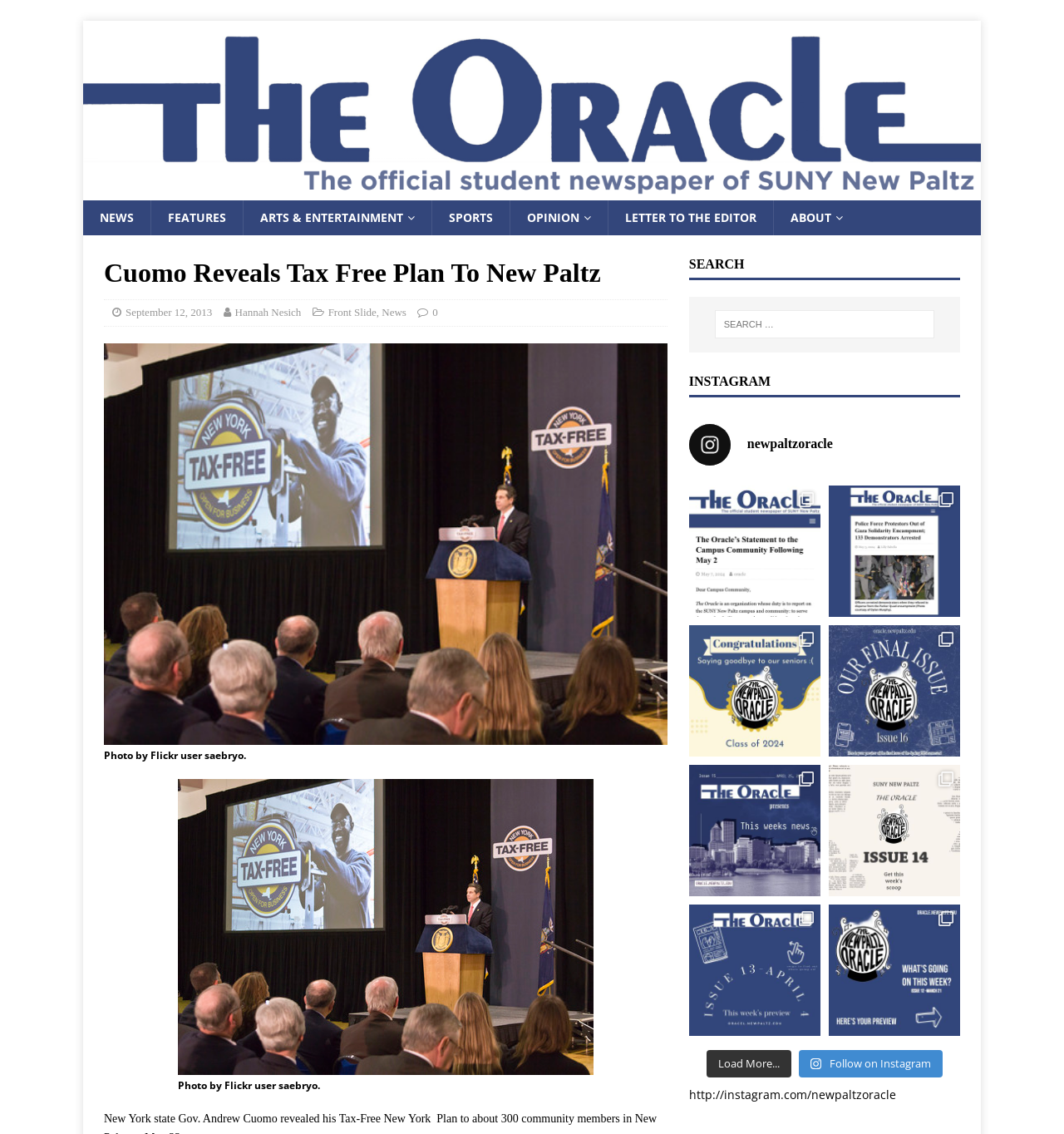Please specify the bounding box coordinates of the area that should be clicked to accomplish the following instruction: "Click on the NEWS link". The coordinates should consist of four float numbers between 0 and 1, i.e., [left, top, right, bottom].

[0.078, 0.177, 0.141, 0.208]